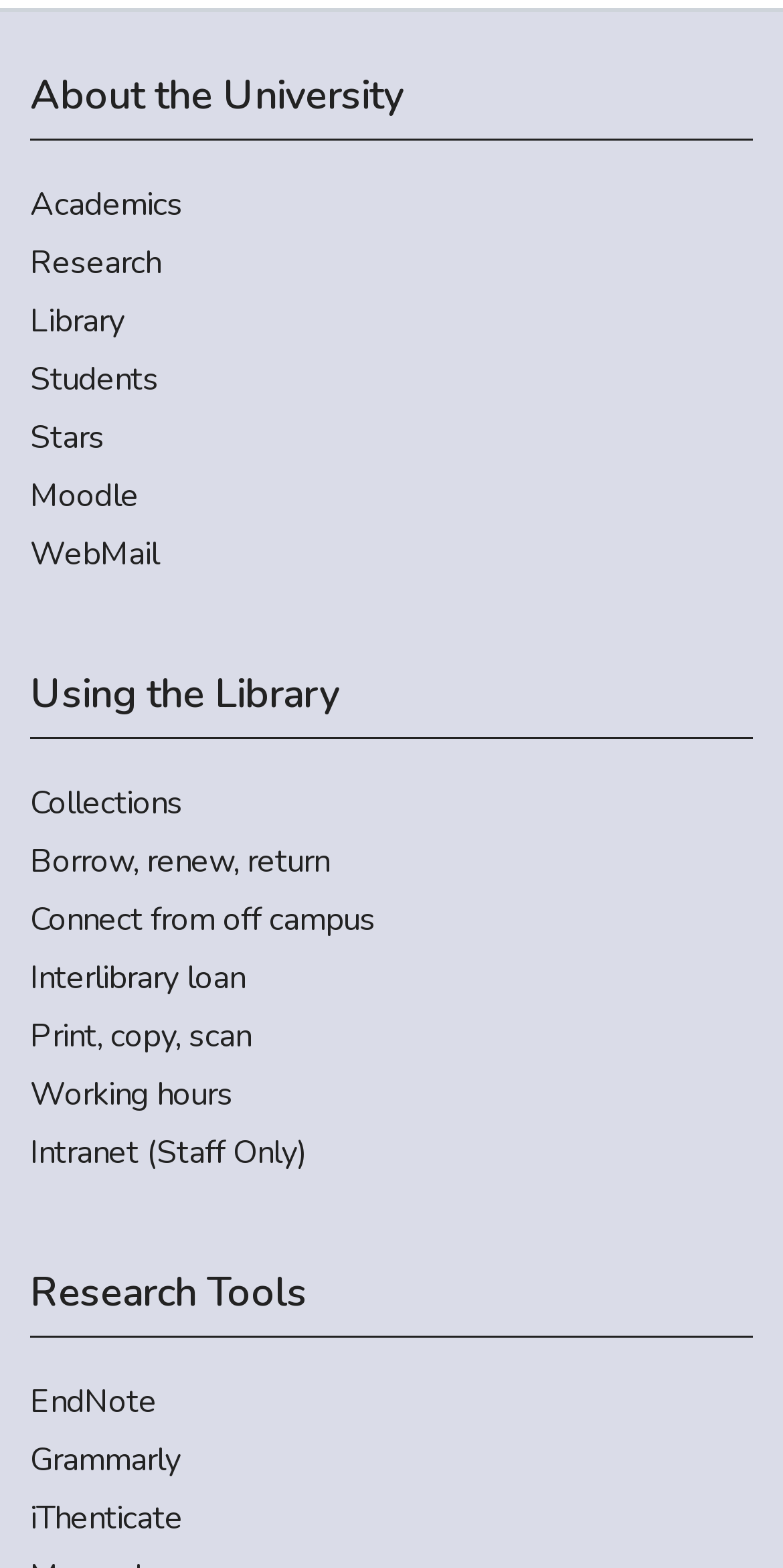Please determine the bounding box coordinates of the clickable area required to carry out the following instruction: "Use EndNote". The coordinates must be four float numbers between 0 and 1, represented as [left, top, right, bottom].

[0.038, 0.879, 0.962, 0.909]